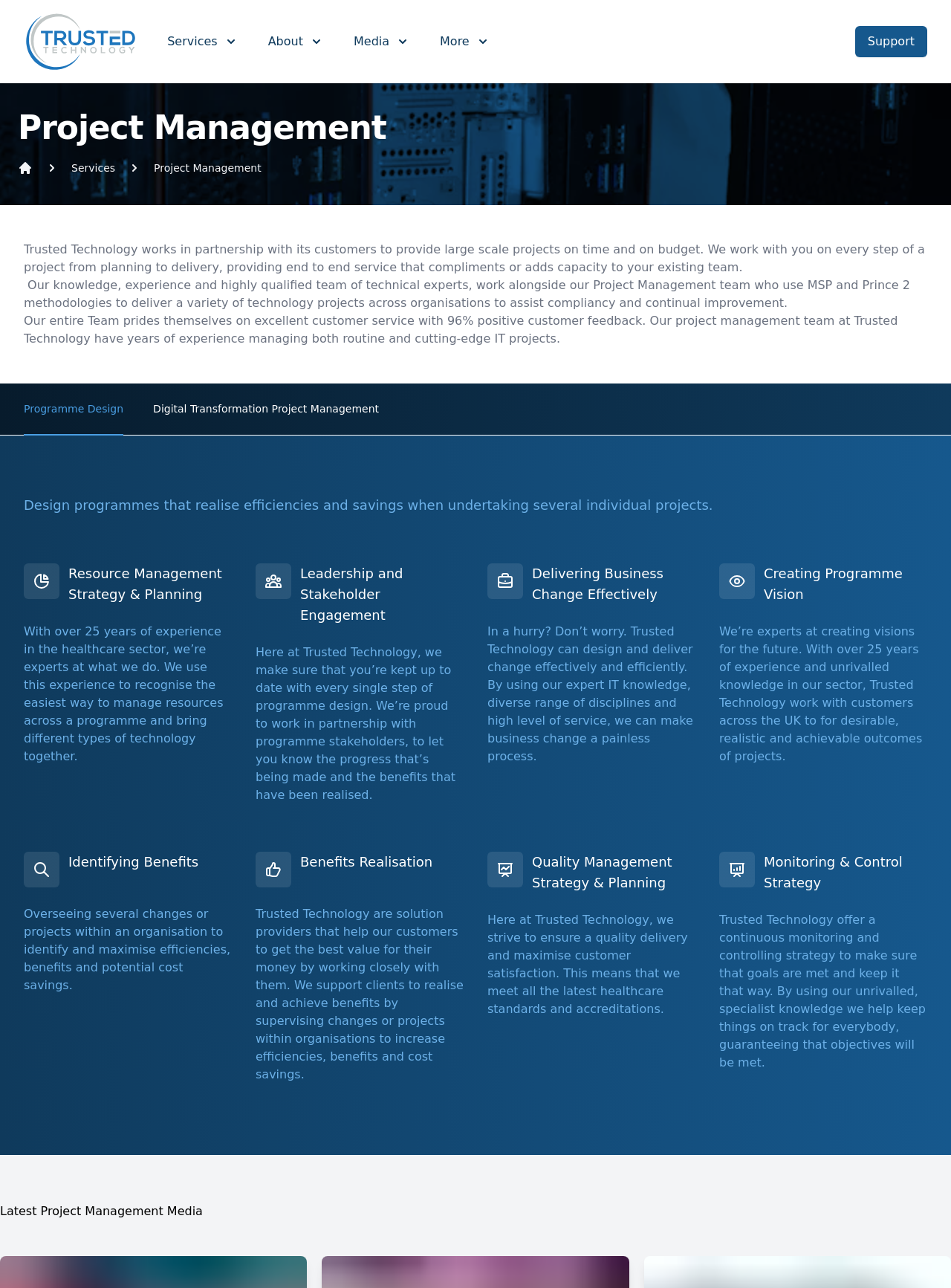Give a one-word or short-phrase answer to the following question: 
What is the title of the last section on the webpage?

Latest Project Management Media